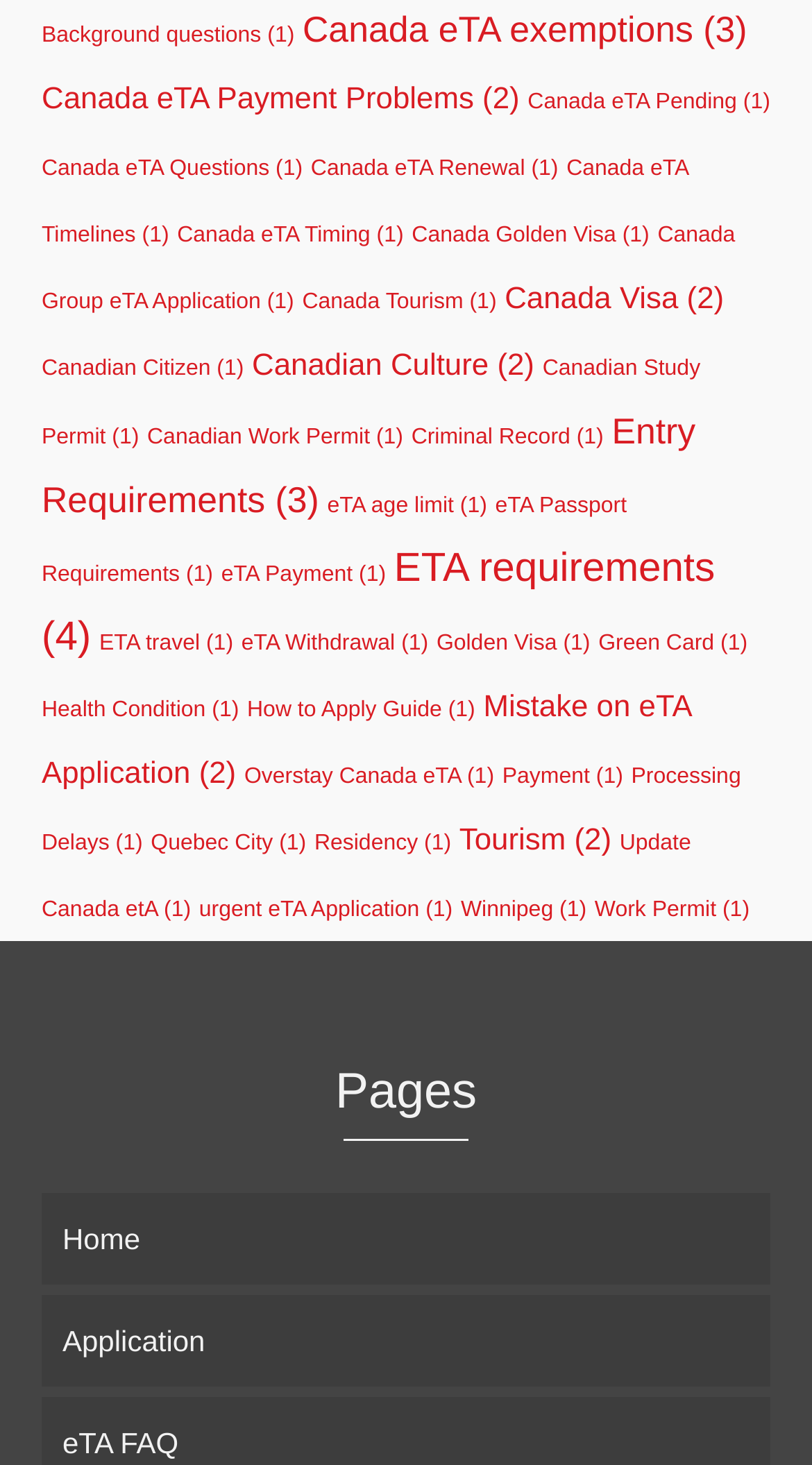Please specify the bounding box coordinates in the format (top-left x, top-left y, bottom-right x, bottom-right y), with values ranging from 0 to 1. Identify the bounding box for the UI component described as follows: Golden Visa (1)

[0.538, 0.431, 0.727, 0.448]